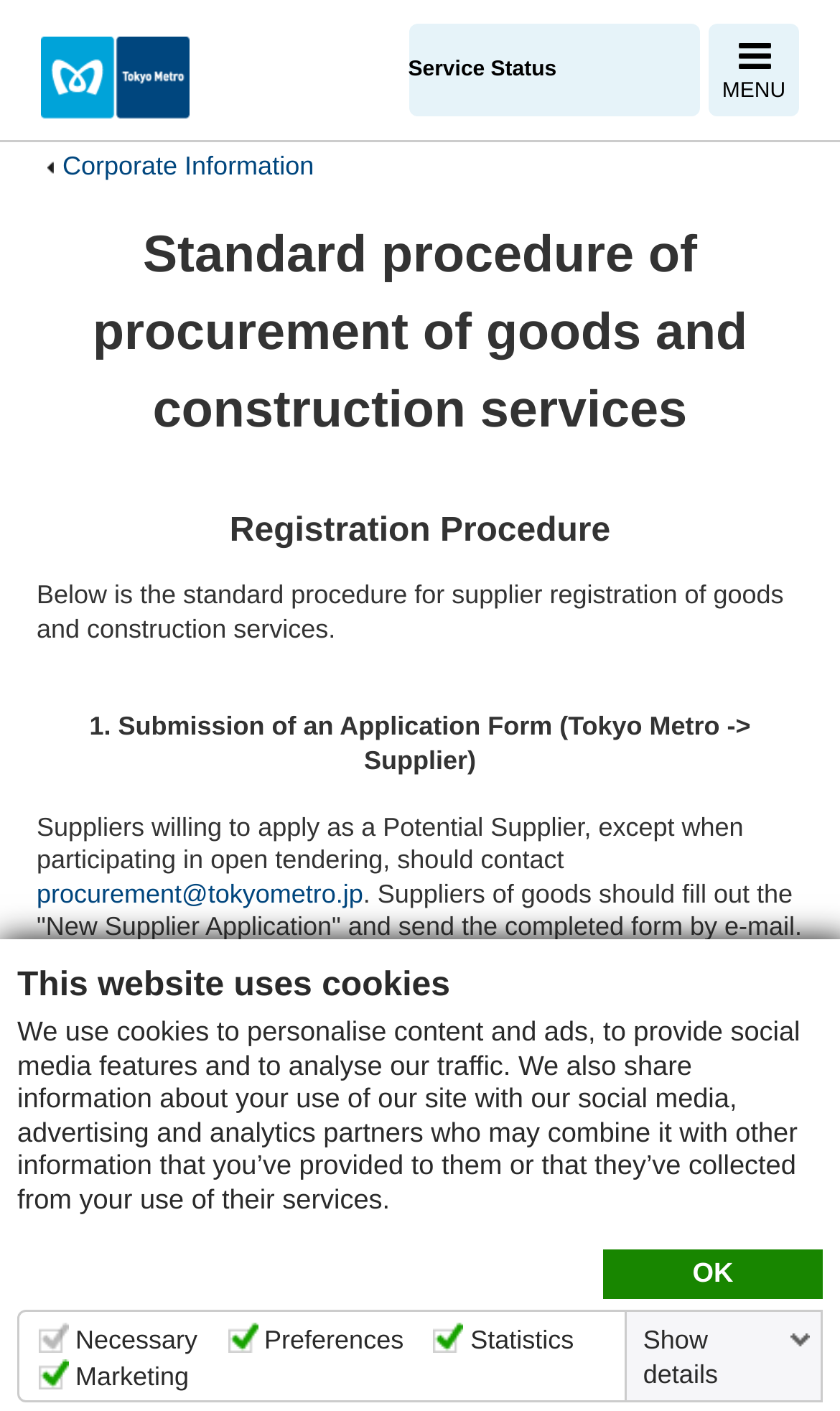What is the purpose of necessary cookies?
Answer the question with a detailed and thorough explanation.

According to the cookie settings section, necessary cookies help make a website usable by enabling basic functions like page navigation and access to secure areas of the website. The website cannot function properly without these cookies.